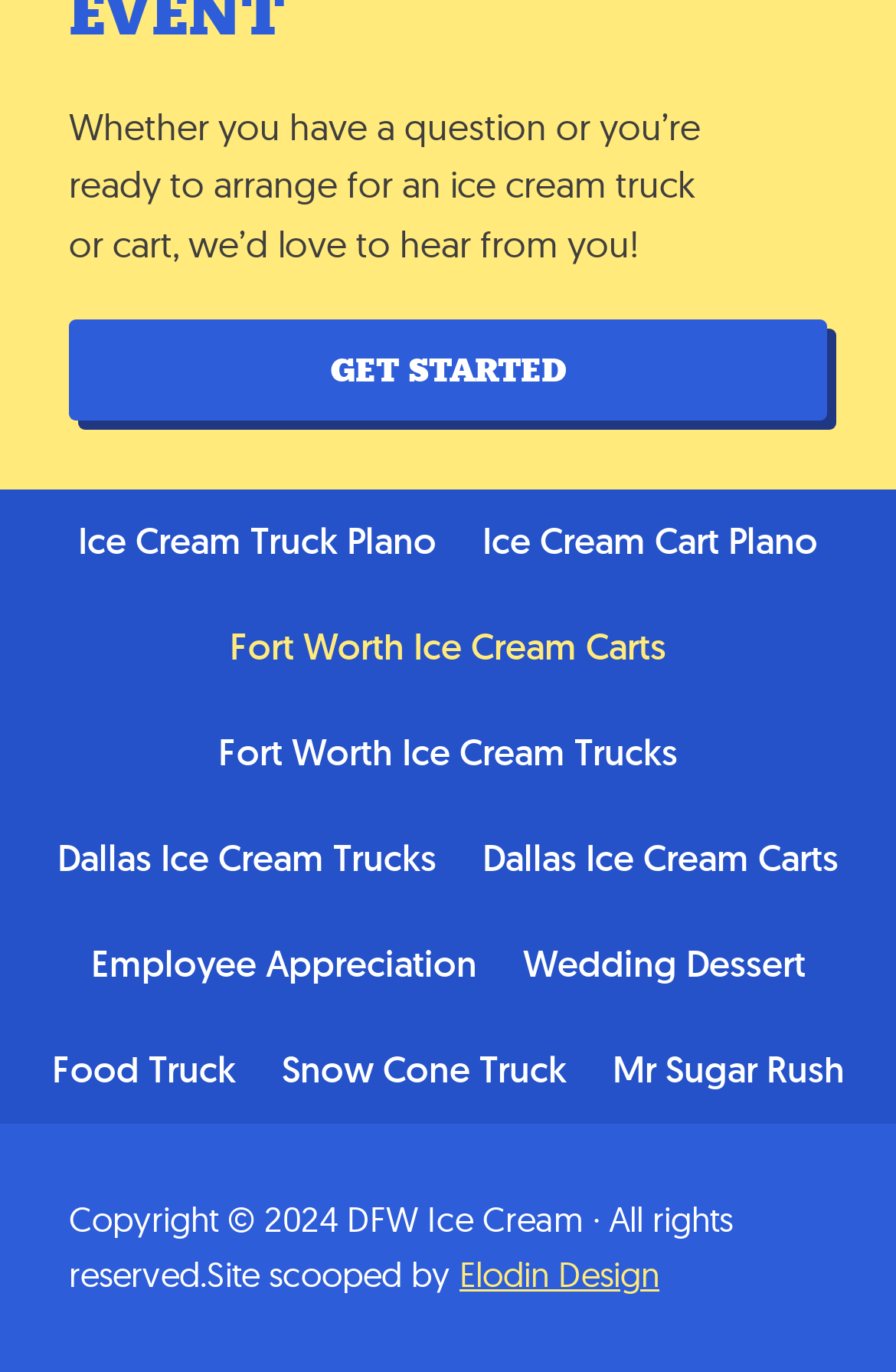Bounding box coordinates are specified in the format (top-left x, top-left y, bottom-right x, bottom-right y). All values are floating point numbers bounded between 0 and 1. Please provide the bounding box coordinate of the region this sentence describes: Fort Worth Ice Cream Carts

[0.236, 0.435, 0.764, 0.512]